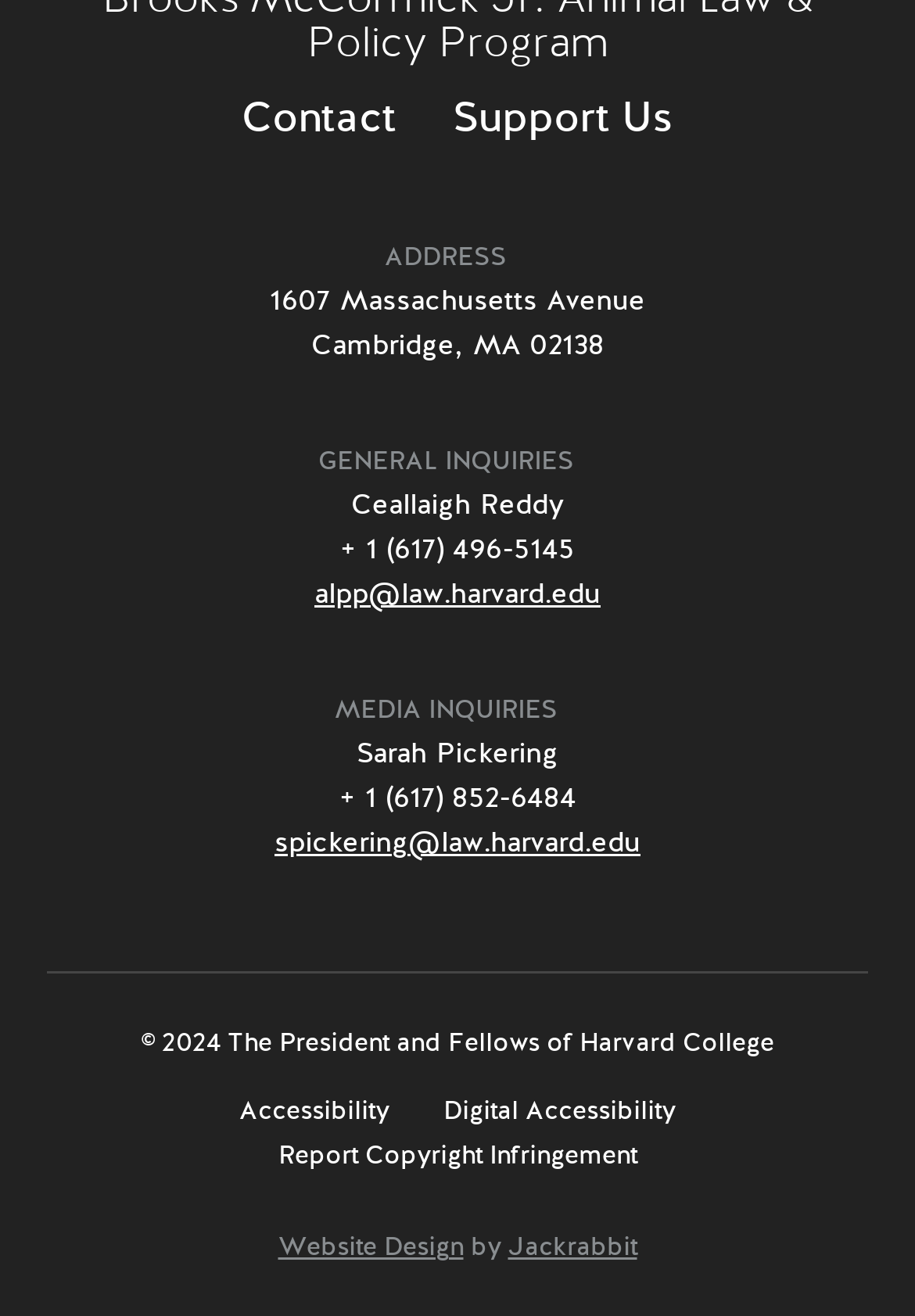Who is the contact for general inquiries?
Please describe in detail the information shown in the image to answer the question.

The contact information for general inquiries is listed under the 'GENERAL INQUIRIES' section, where Ceallaigh Reddy's name and email address are provided.